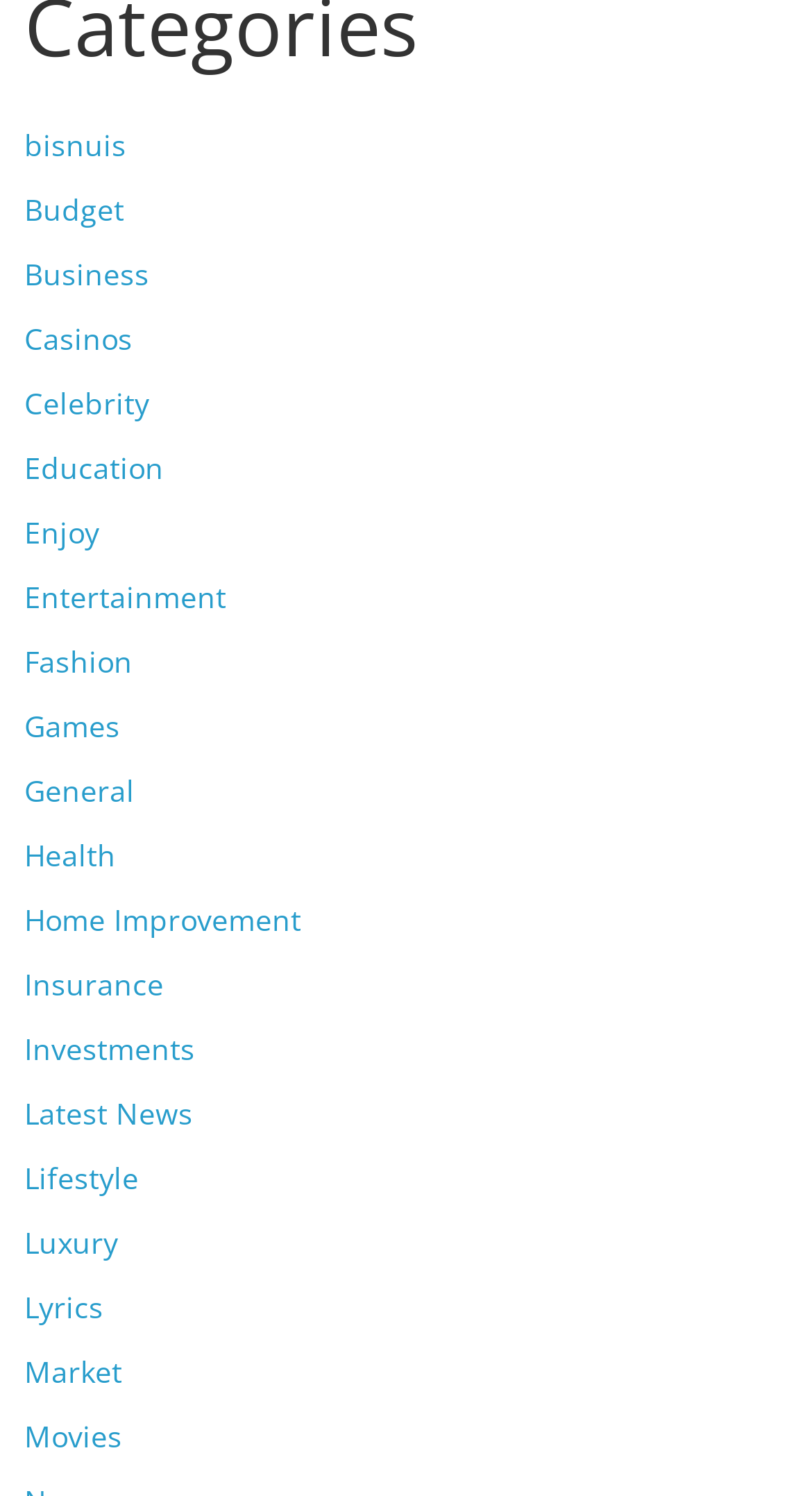Please pinpoint the bounding box coordinates for the region I should click to adhere to this instruction: "Check out Movies".

[0.03, 0.946, 0.151, 0.973]